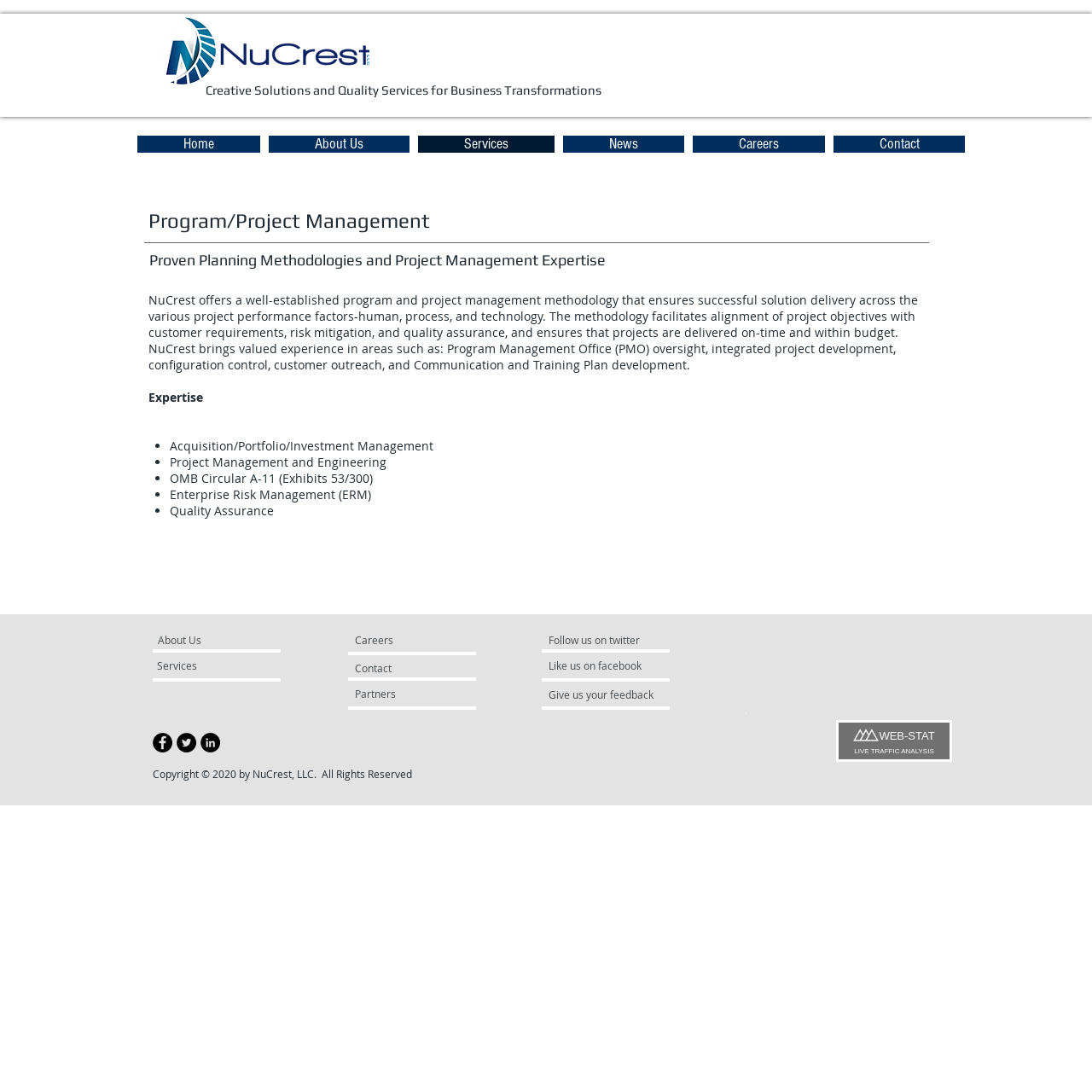What social media platforms does NuCrest have a presence on?
Give a one-word or short-phrase answer derived from the screenshot.

Facebook, Twitter, LinkedIn